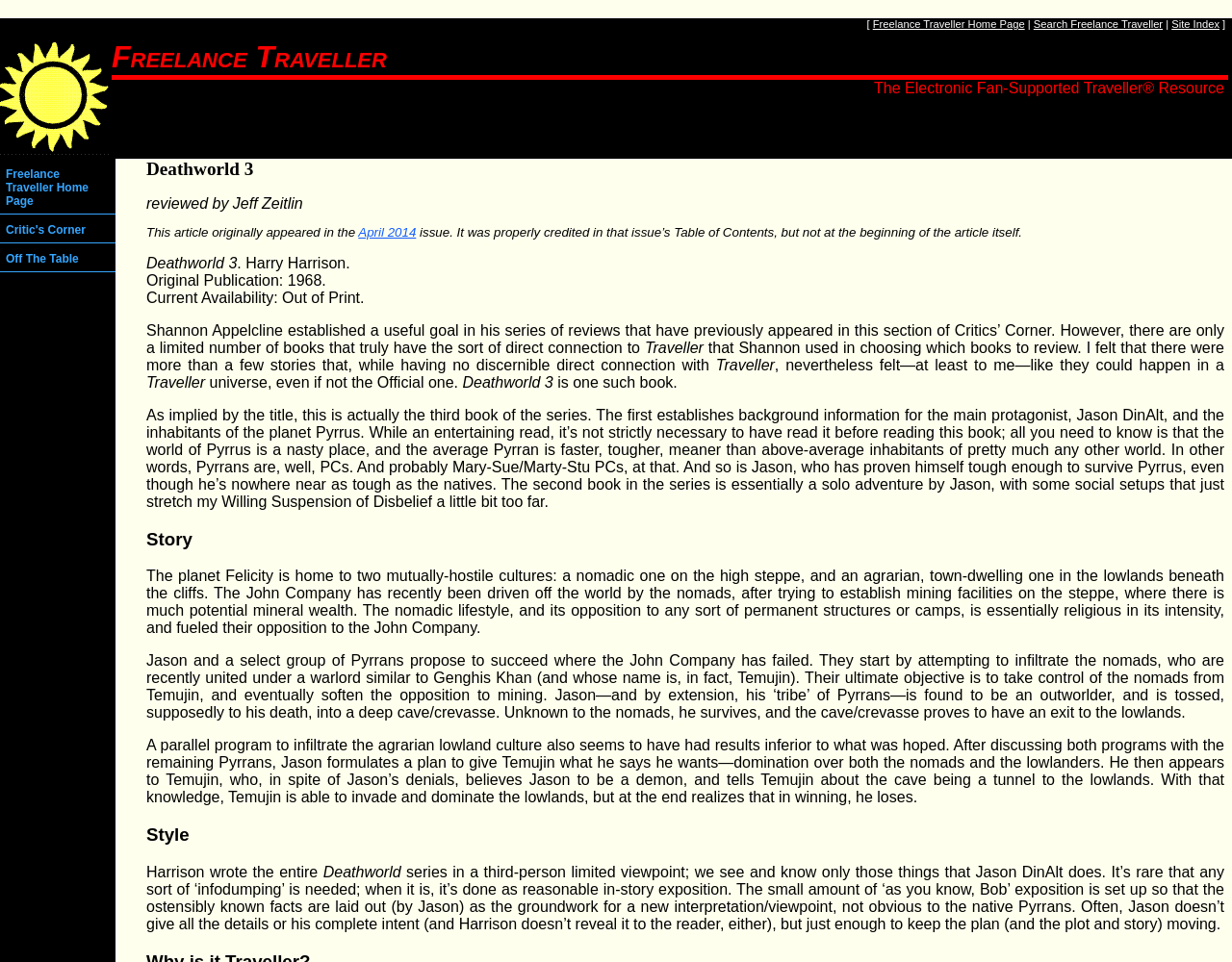Locate the bounding box of the UI element defined by this description: "Freelance Traveller Home Page". The coordinates should be given as four float numbers between 0 and 1, formatted as [left, top, right, bottom].

[0.0, 0.168, 0.094, 0.223]